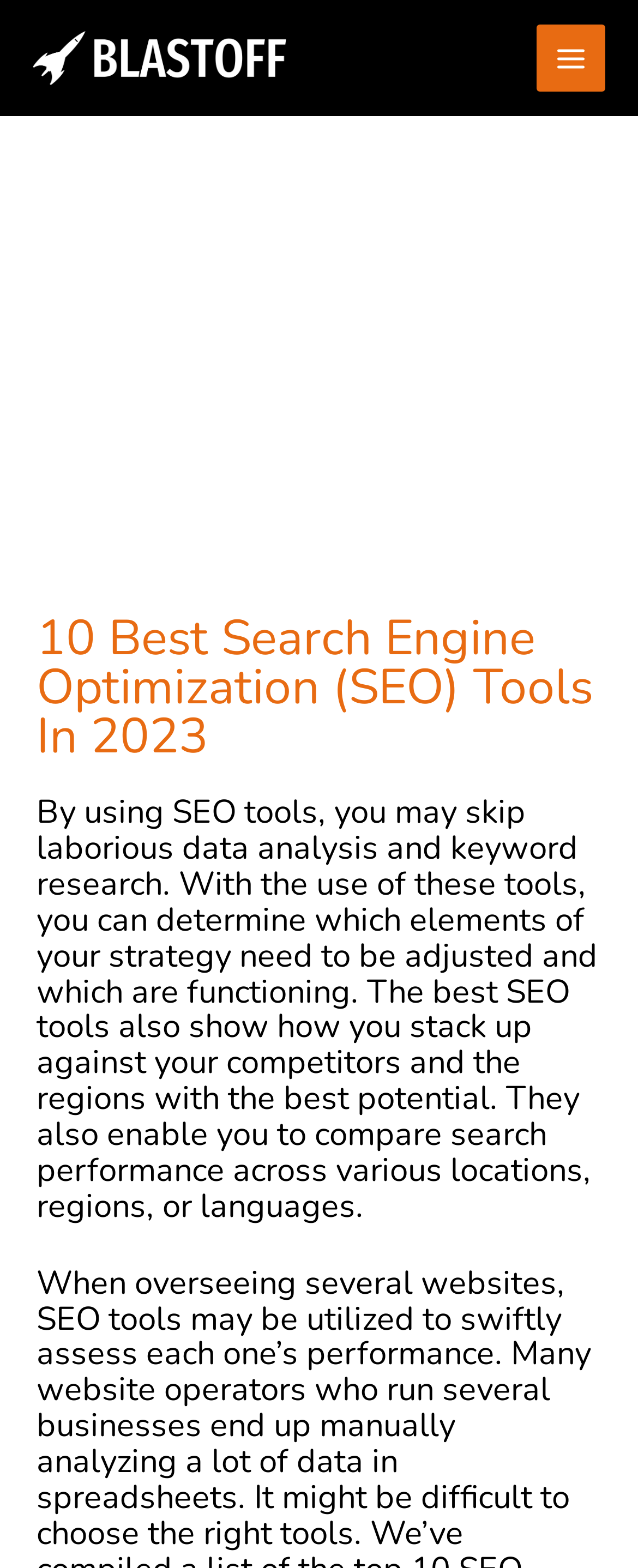Give a concise answer using only one word or phrase for this question:
What is the function of the 'Main Menu' button?

Expand menu